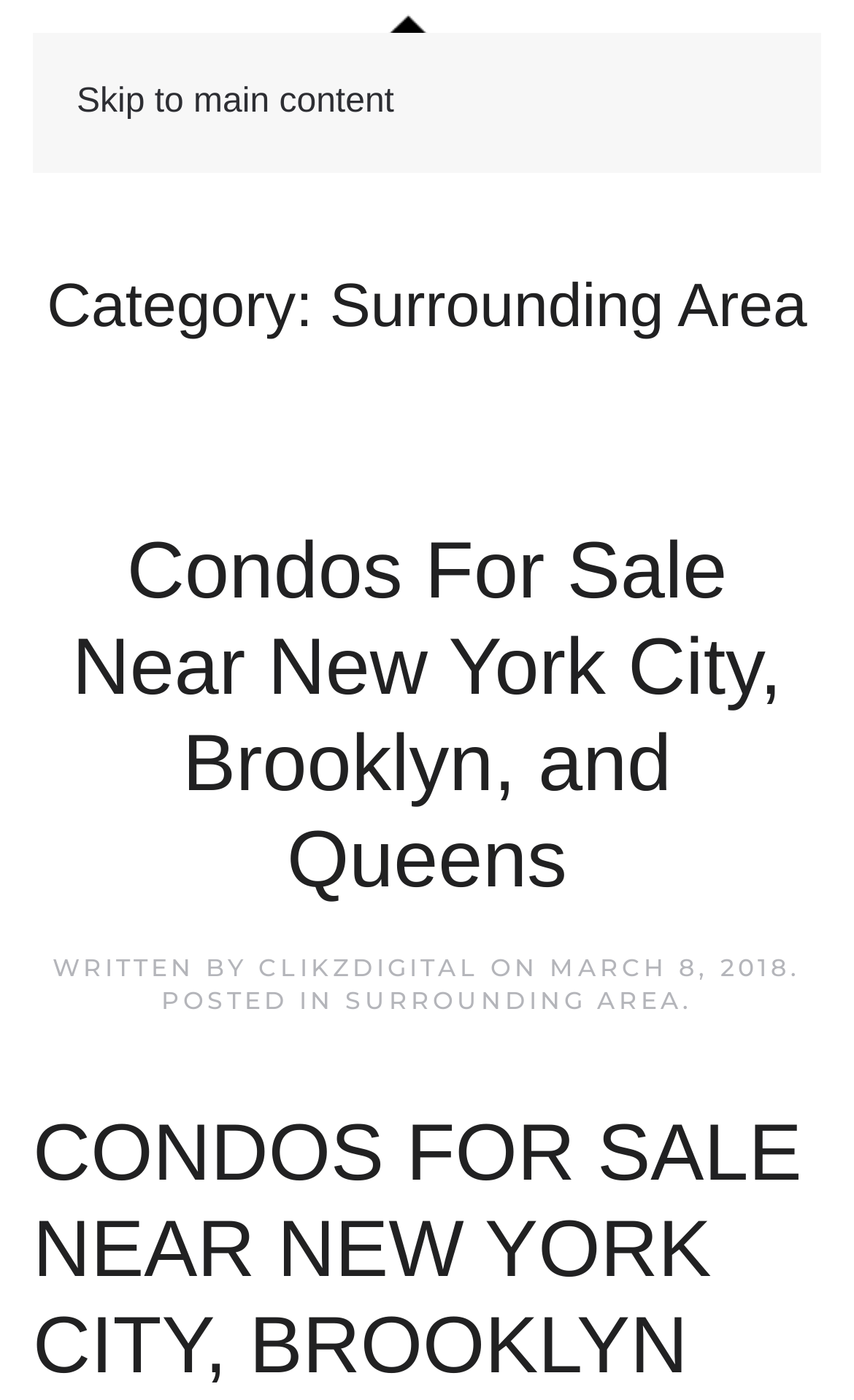Predict the bounding box coordinates of the UI element that matches this description: "aria-label="Open menu"". The coordinates should be in the format [left, top, right, bottom] with each value between 0 and 1.

[0.0, 0.0, 0.128, 0.125]